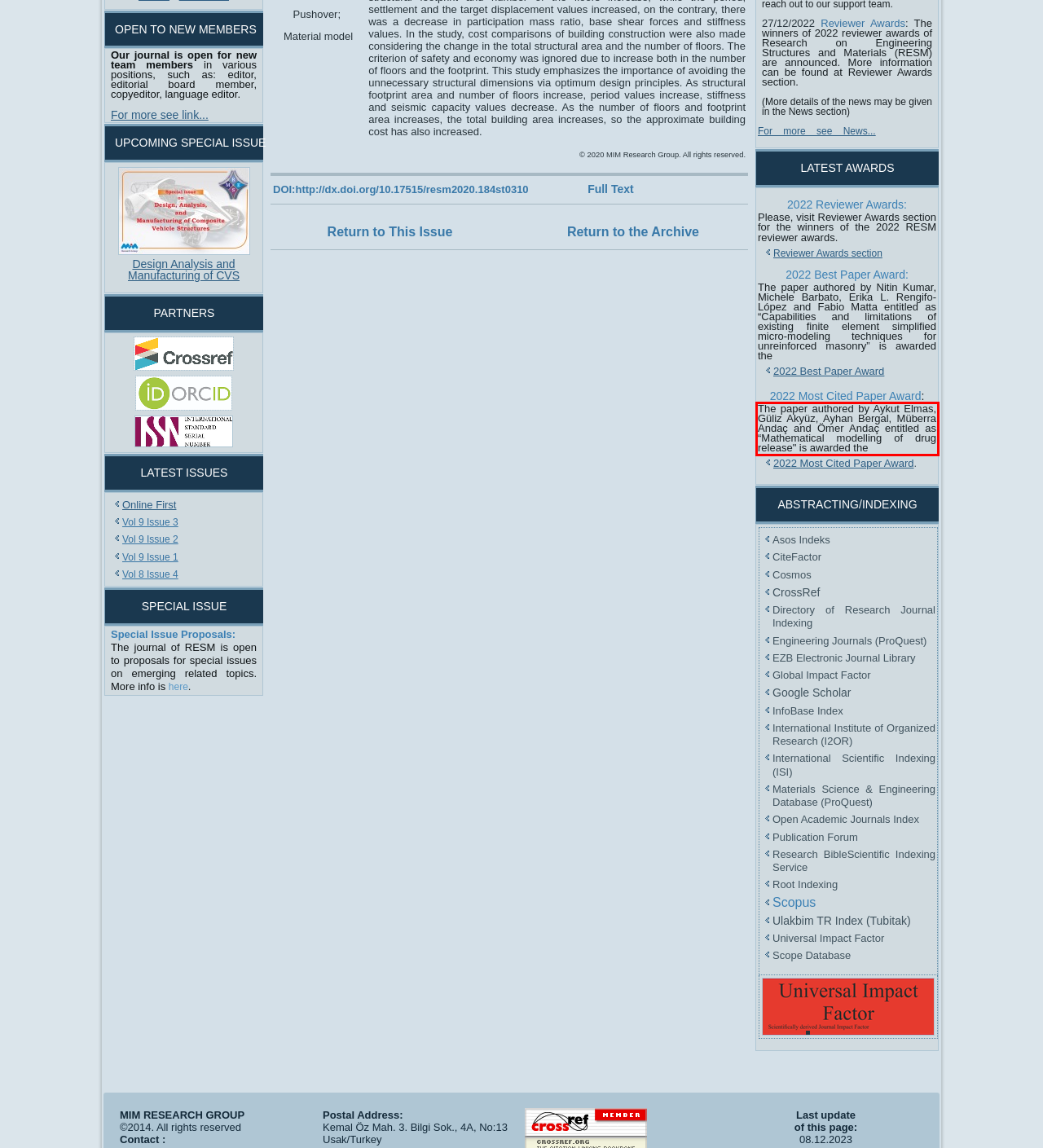You are looking at a screenshot of a webpage with a red rectangle bounding box. Use OCR to identify and extract the text content found inside this red bounding box.

The paper authored by Aykut Elmas, Güliz Akyüz, Ayhan Bergal, Müberra Andaç and Ömer Andaç entitled as “Mathematical modelling of drug release" is awarded the